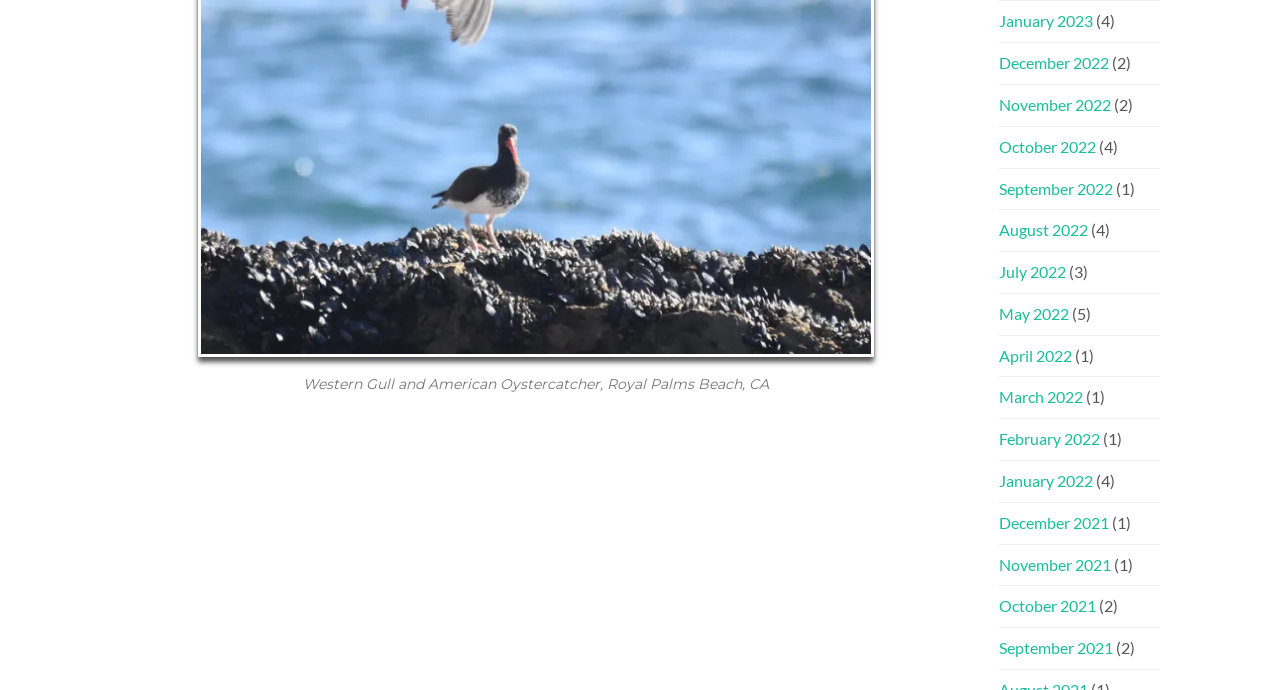What is the earliest month listed?
Please look at the screenshot and answer using one word or phrase.

January 2022